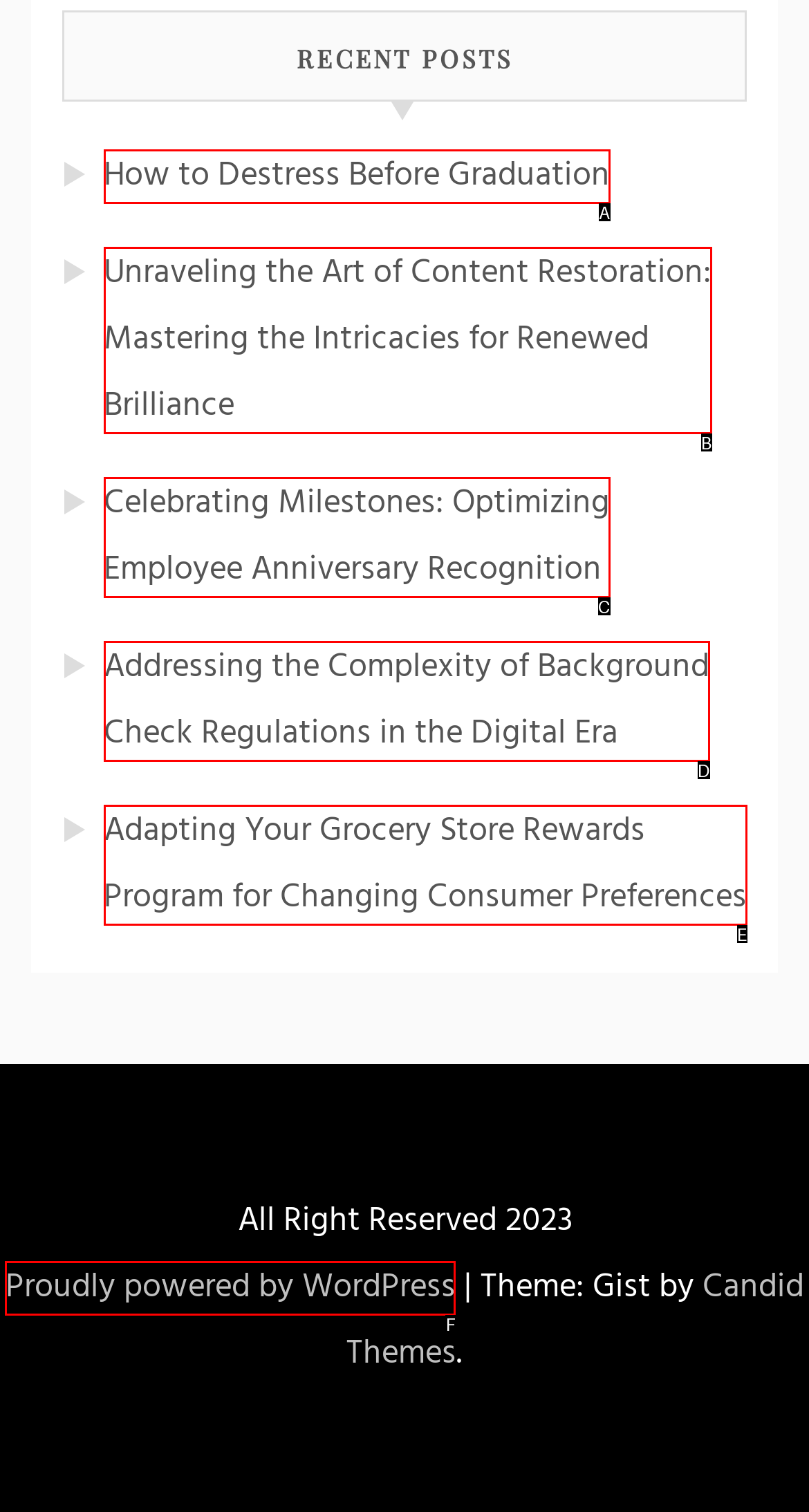Tell me which one HTML element best matches the description: How to Destress Before Graduation Answer with the option's letter from the given choices directly.

A